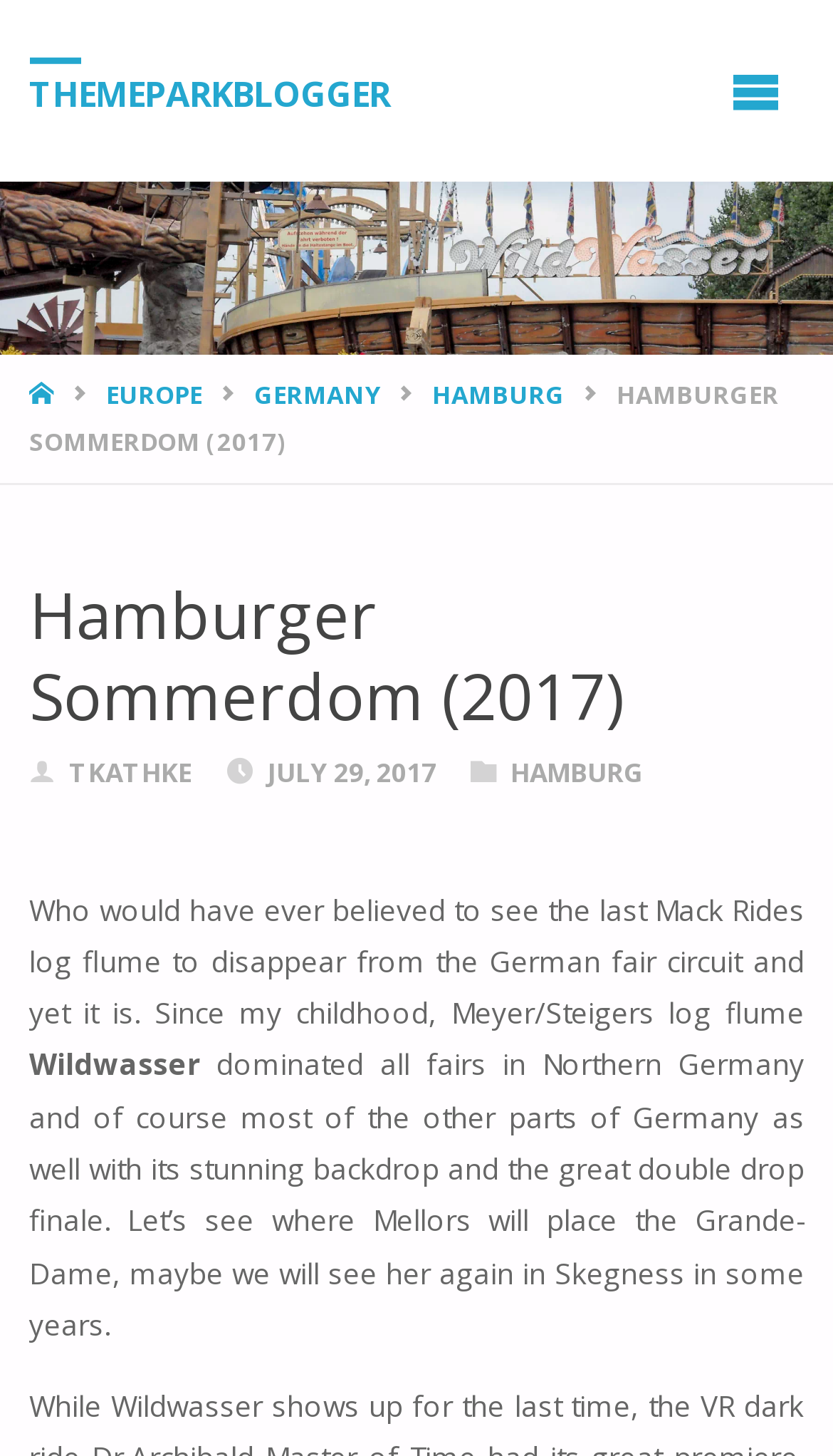Locate the bounding box coordinates of the clickable area needed to fulfill the instruction: "go to homepage".

[0.035, 0.26, 0.073, 0.282]